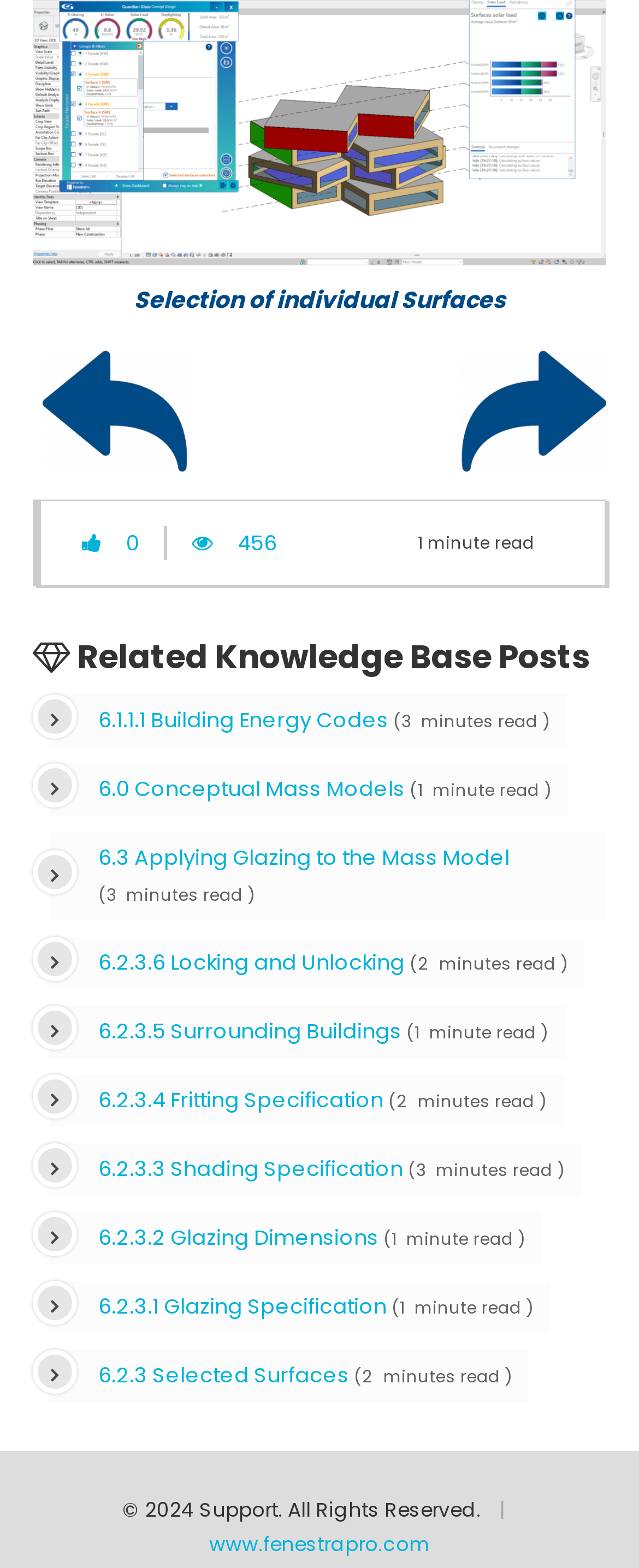Based on the element description, predict the bounding box coordinates (top-left x, top-left y, bottom-right x, bottom-right y) for the UI element in the screenshot: www.fenestrapro.com

[0.327, 0.976, 0.673, 0.993]